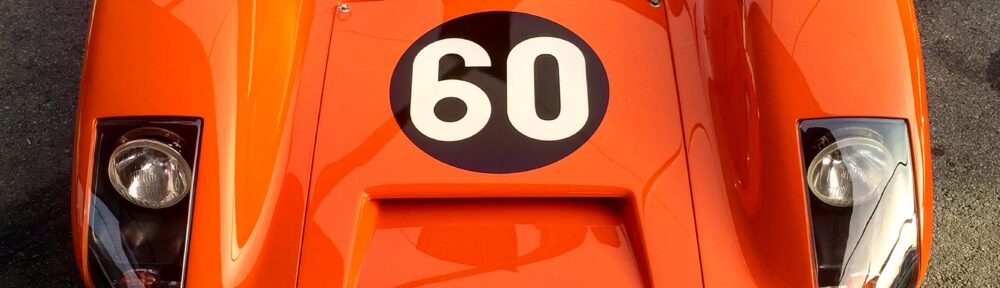Explain in detail what you see in the image.

The image captures the striking front view of a classic racing car, predominantly painted in a vibrant orange hue. The body features a large, bold black circle prominently displaying the number "60," symbolizing its racing heritage. This design element not only enhances its aesthetic appeal but also serves to signify competition and speed. Flanking the number are two sleek headlights that contribute to the car's fierce and dynamic appearance. The smooth lines and contours of the body emphasize the craftsmanship and attention to detail typical of vintage racing vehicles, evoking a sense of nostalgia for motorsport enthusiasts. The photograph highlights the car under natural light, accentuating its glossy finish and showcasing the intricate design that combines form and function.